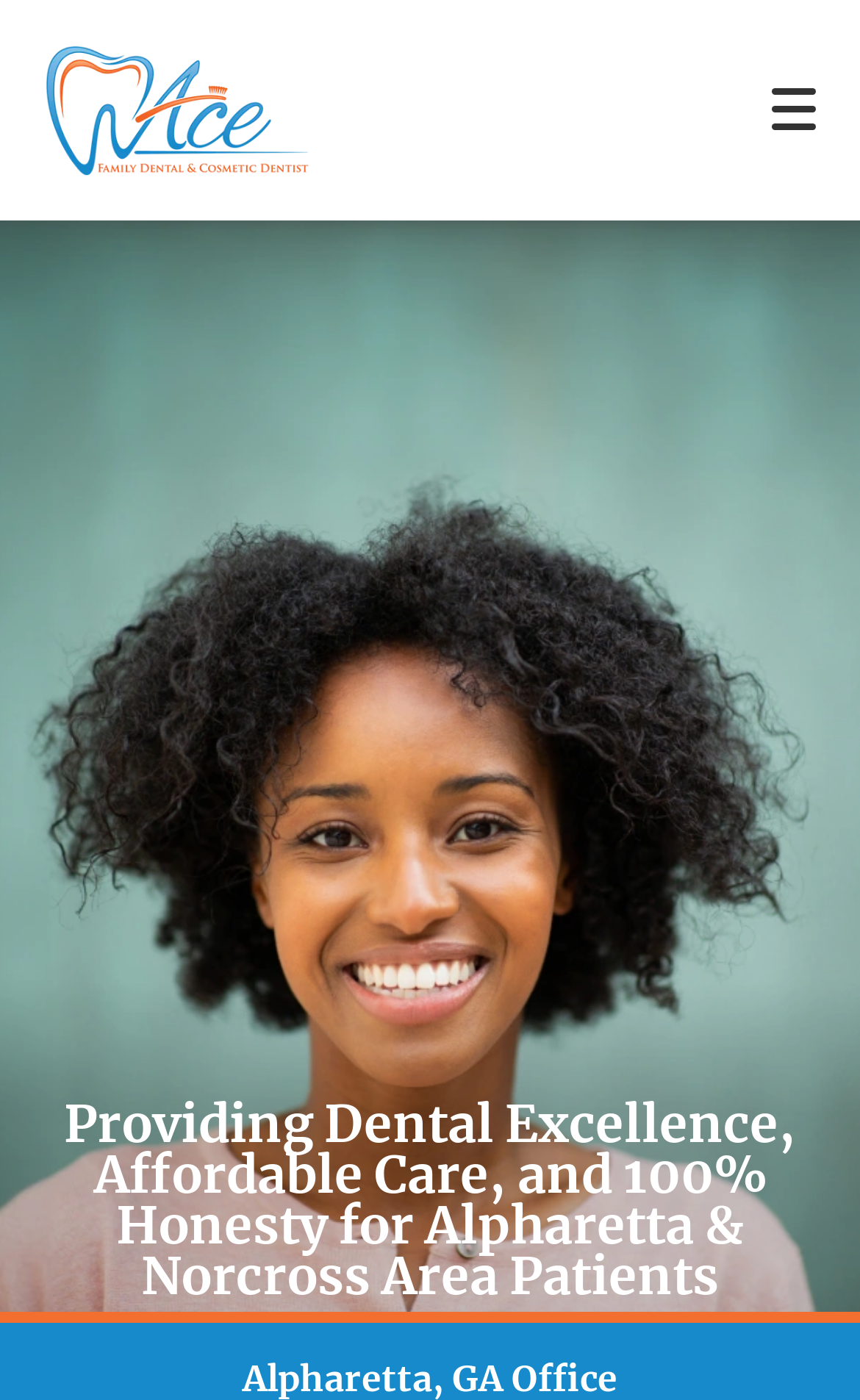Answer the question in a single word or phrase:
What is the call-to-action for making an appointment?

MAKE AN APPOINTMENT NORCROSS